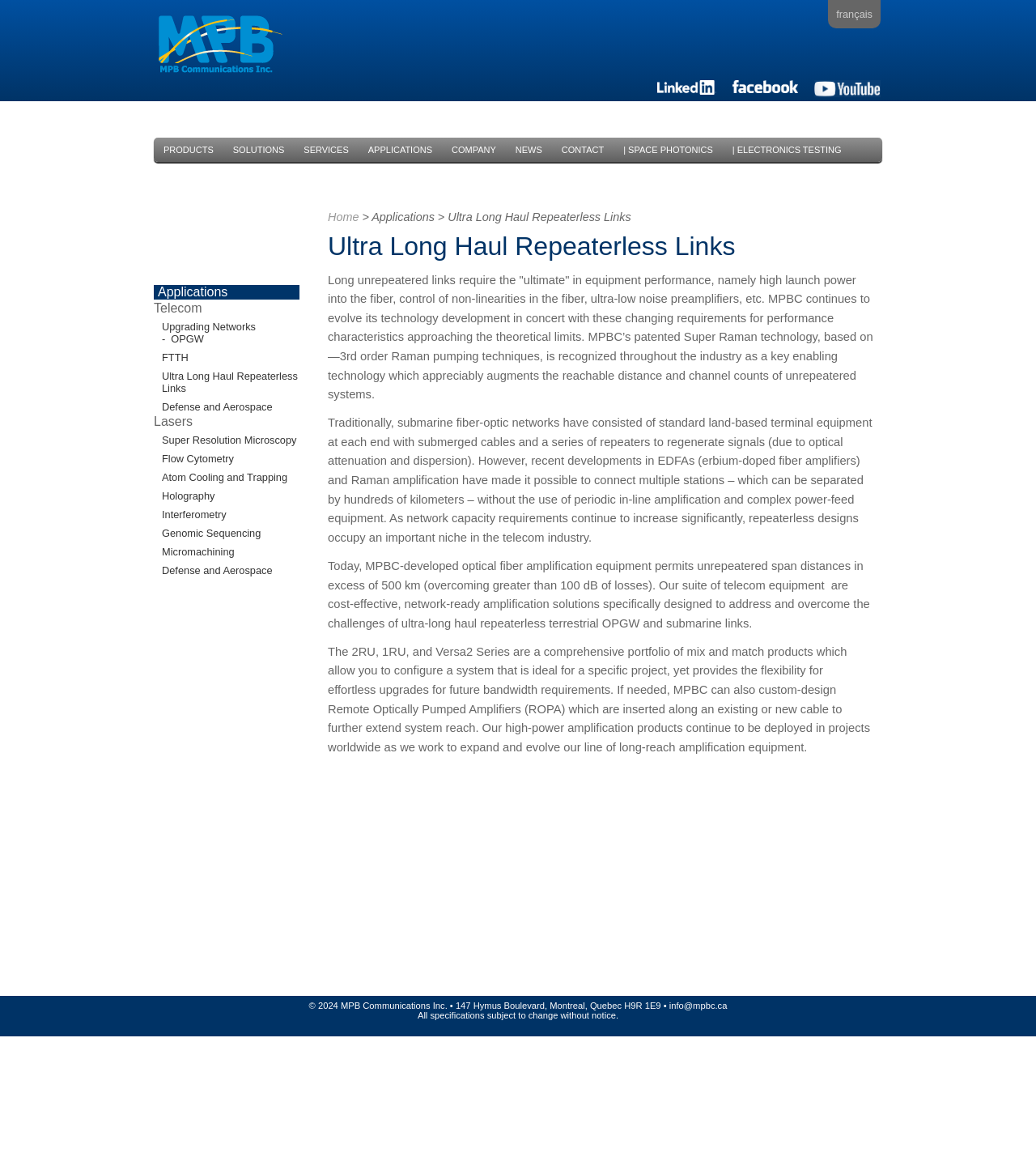Look at the image and give a detailed response to the following question: What is the address of MPB Communications Inc.?

The address is obtained from the footer of the webpage, which provides the company's contact information, including the address '147 Hymus Boulevard, Montreal, Quebec H9R 1E9'.